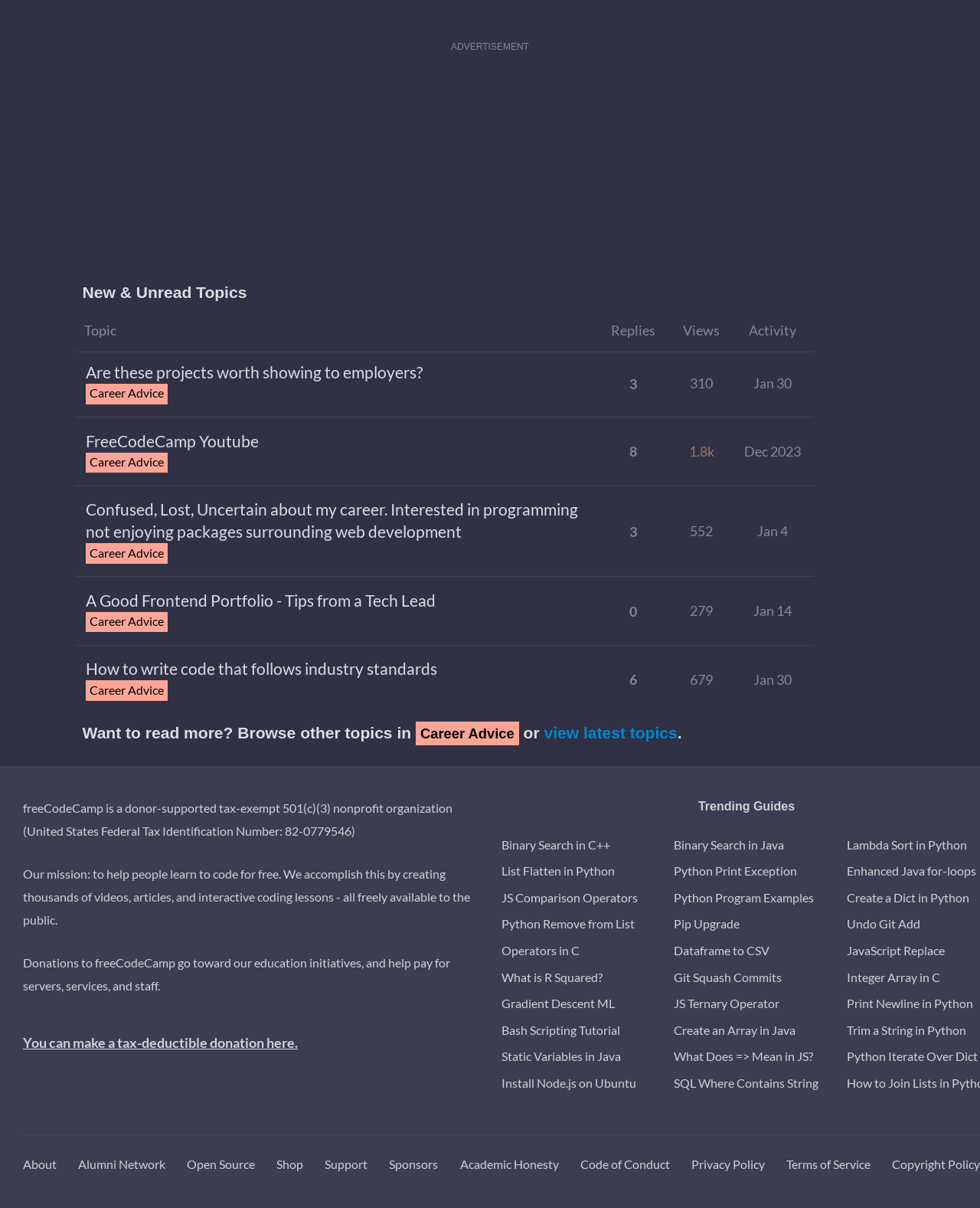Based on the element description: "Python Remove from List", identify the UI element and provide its bounding box coordinates. Use four float numbers between 0 and 1, [left, top, right, bottom].

[0.512, 0.759, 0.648, 0.771]